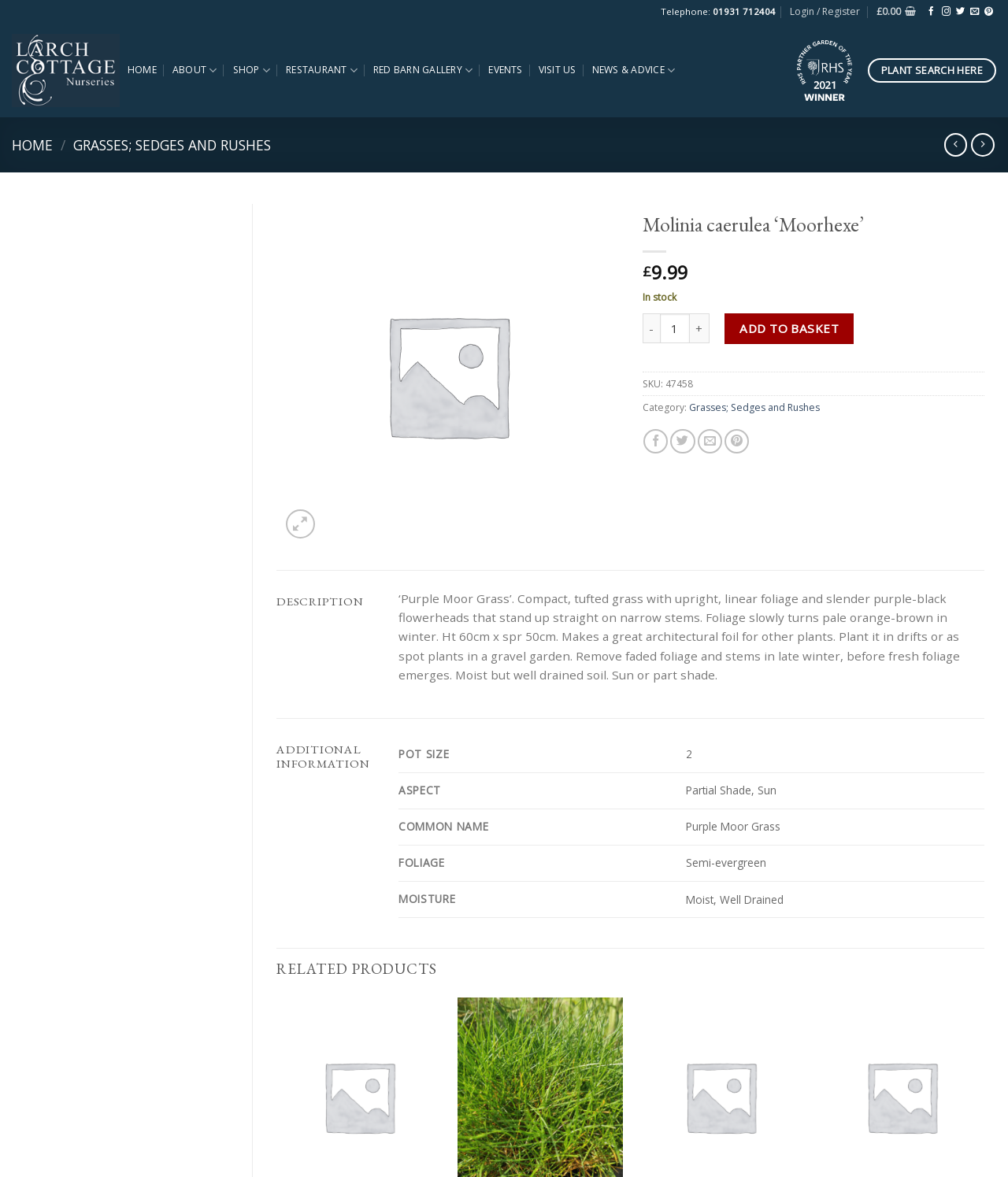Provide the text content of the webpage's main heading.

Molinia caerulea ‘Moorhexe’